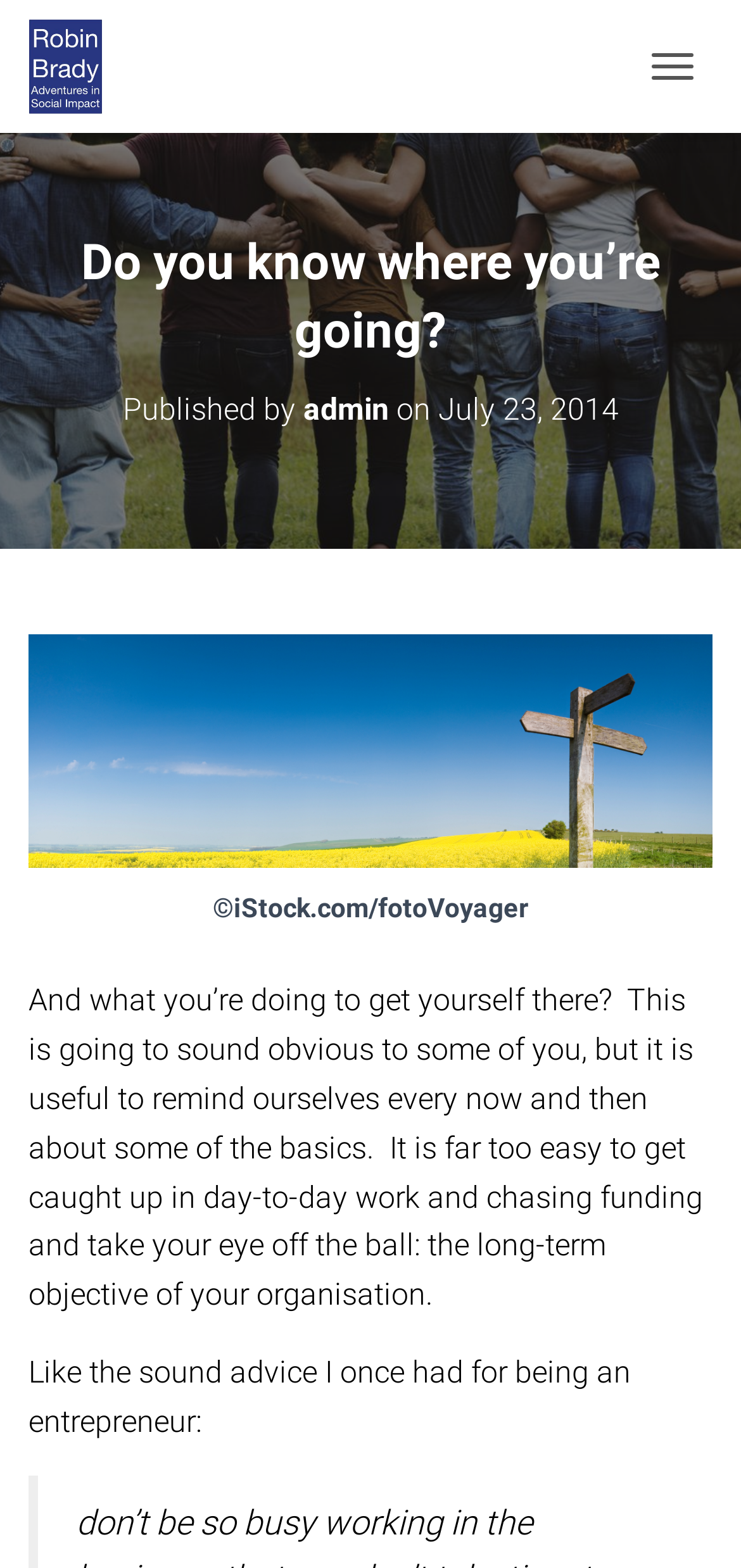What is the date of the article?
Refer to the image and answer the question using a single word or phrase.

July 23, 2014